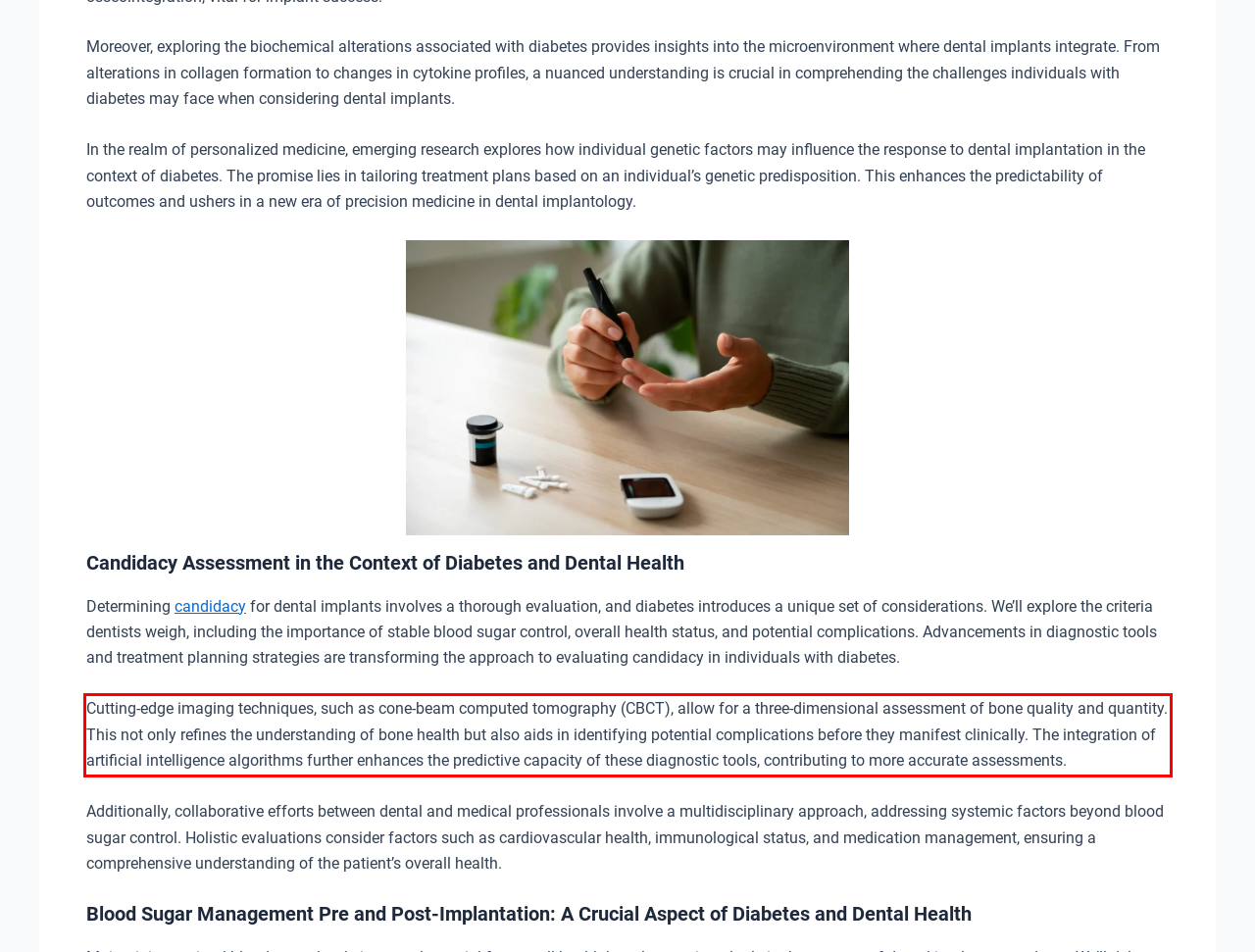Please take the screenshot of the webpage, find the red bounding box, and generate the text content that is within this red bounding box.

Cutting-edge imaging techniques, such as cone-beam computed tomography (CBCT), allow for a three-dimensional assessment of bone quality and quantity. This not only refines the understanding of bone health but also aids in identifying potential complications before they manifest clinically. The integration of artificial intelligence algorithms further enhances the predictive capacity of these diagnostic tools, contributing to more accurate assessments.